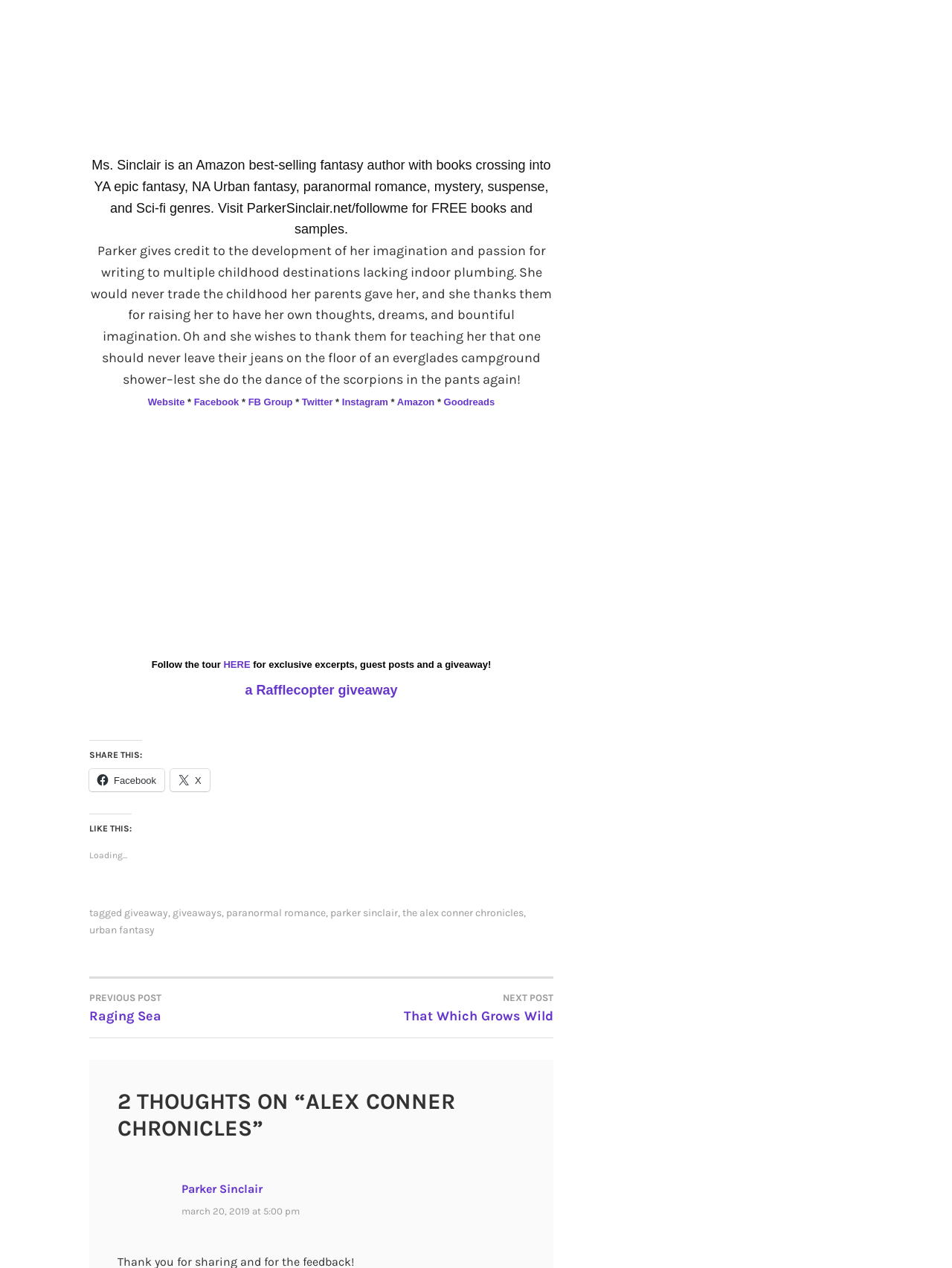Provide a one-word or one-phrase answer to the question:
How many thoughts are there on the 'Alex Conner Chronicles'?

2